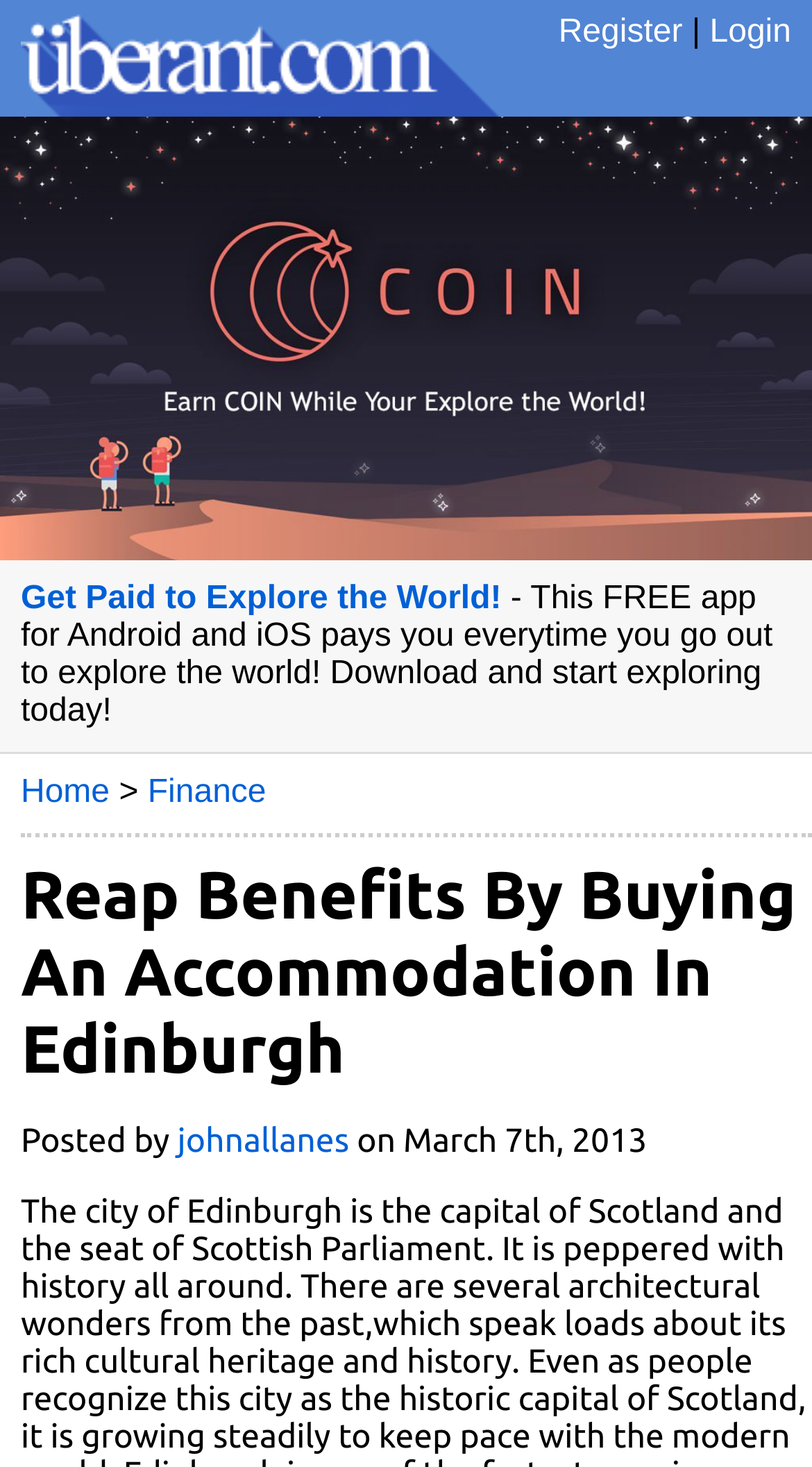Given the element description Finance, specify the bounding box coordinates of the corresponding UI element in the format (top-left x, top-left y, bottom-right x, bottom-right y). All values must be between 0 and 1.

[0.182, 0.529, 0.328, 0.553]